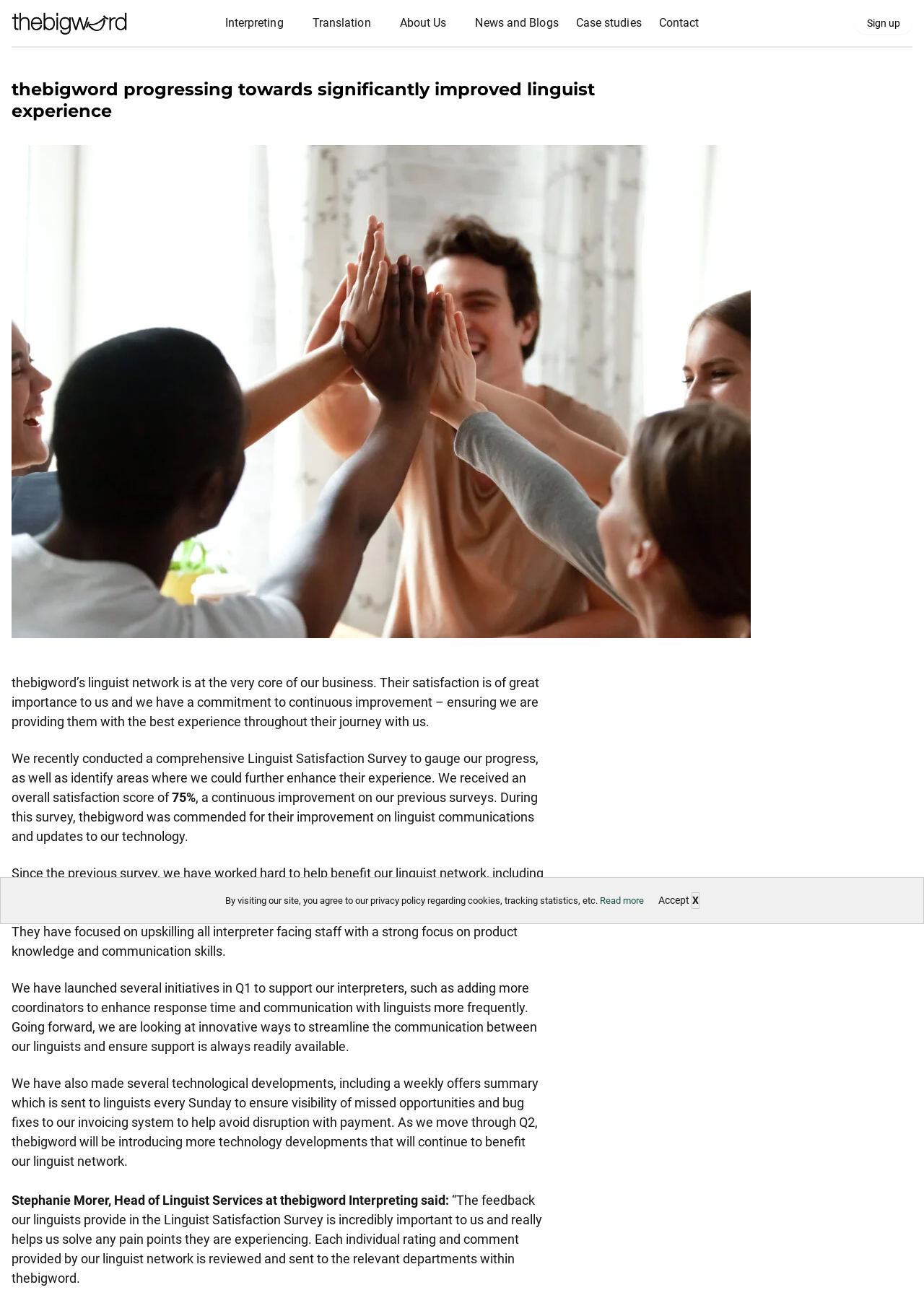Can you specify the bounding box coordinates of the area that needs to be clicked to fulfill the following instruction: "Click on Translation"?

[0.329, 0.007, 0.401, 0.029]